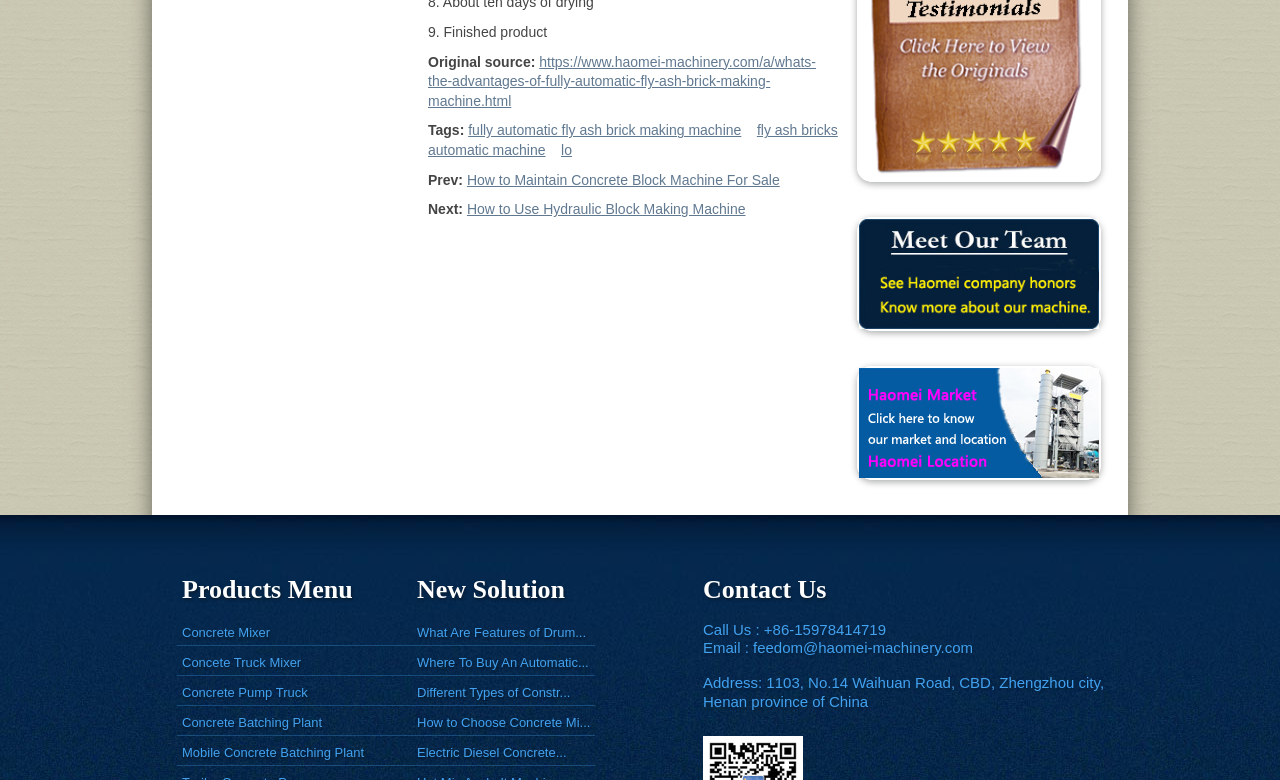Identify the bounding box coordinates of the part that should be clicked to carry out this instruction: "Subscribe to the newsletter".

None